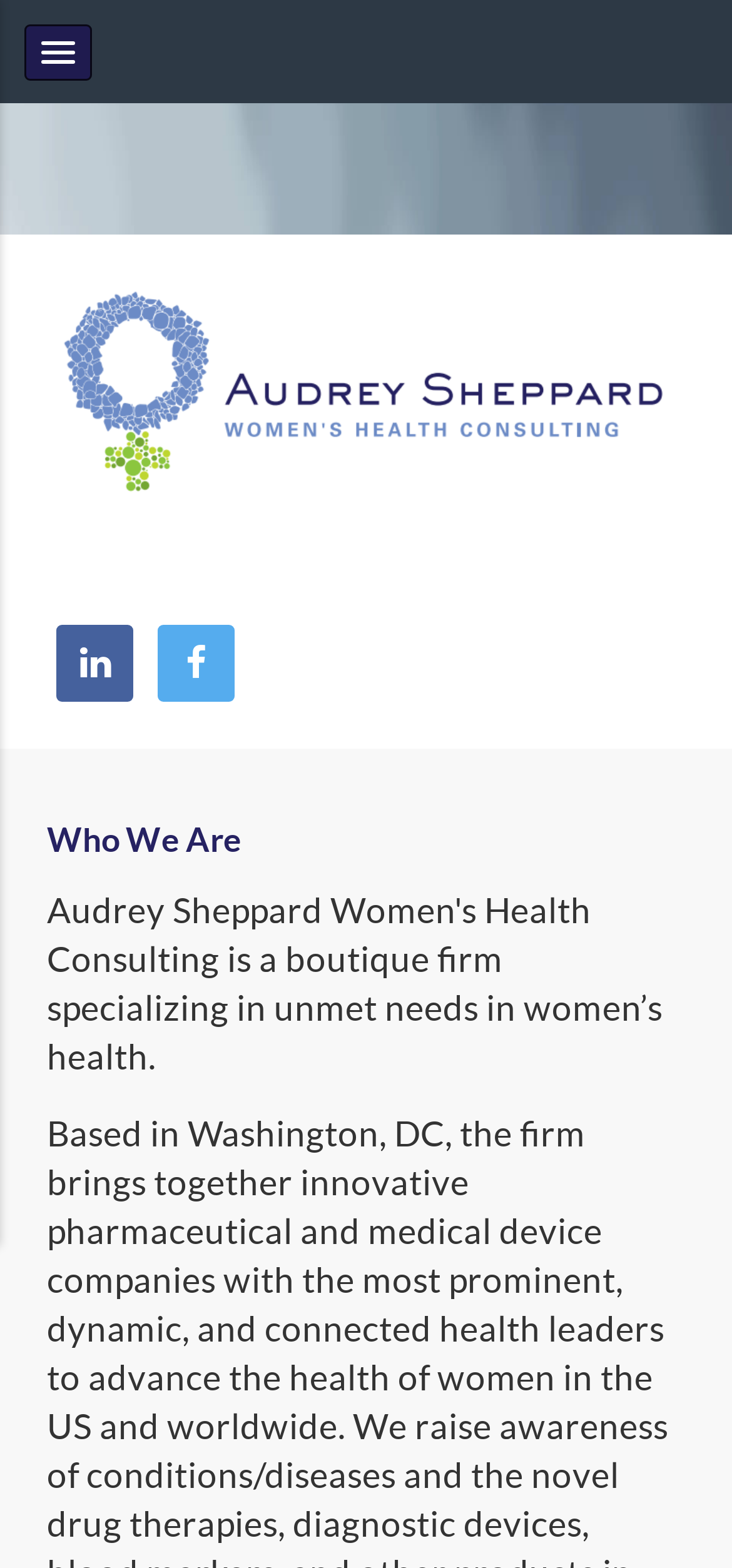Please provide the bounding box coordinates in the format (top-left x, top-left y, bottom-right x, bottom-right y). Remember, all values are floating point numbers between 0 and 1. What is the bounding box coordinate of the region described as: LinkedIn

[0.077, 0.398, 0.182, 0.447]